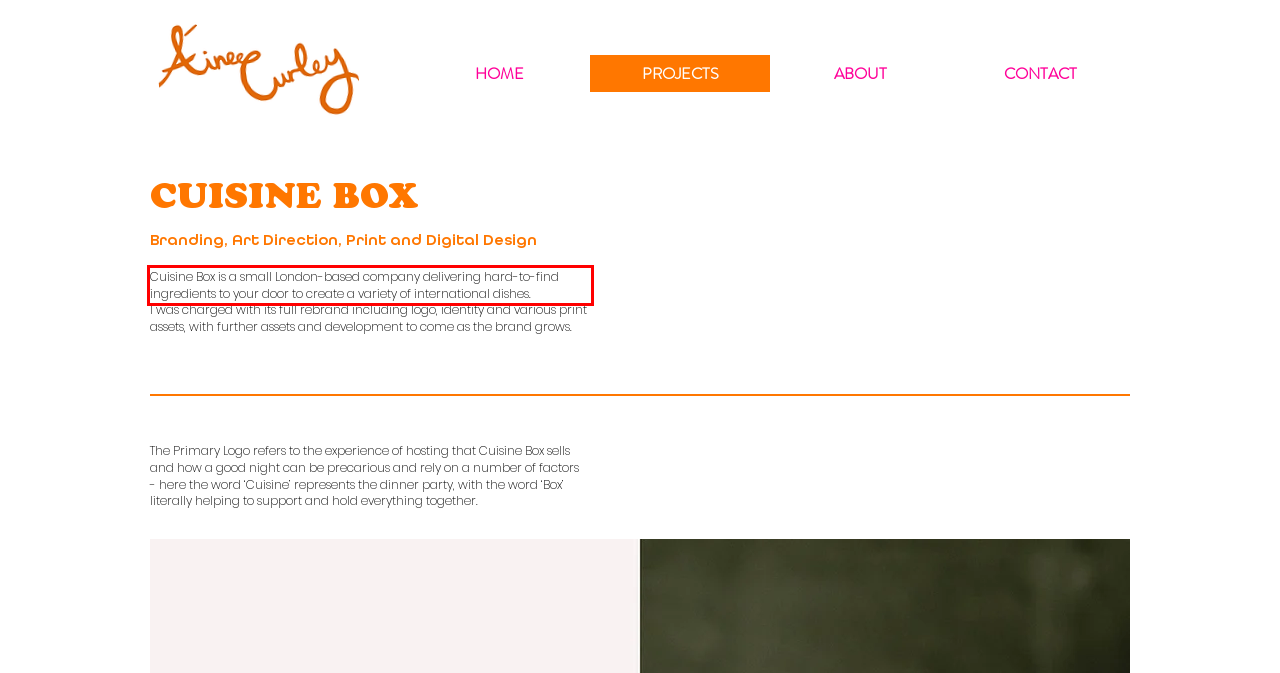Look at the webpage screenshot and recognize the text inside the red bounding box.

Cuisine Box is a small London-based company delivering hard-to-find ingredients to your door to create a variety of international dishes.